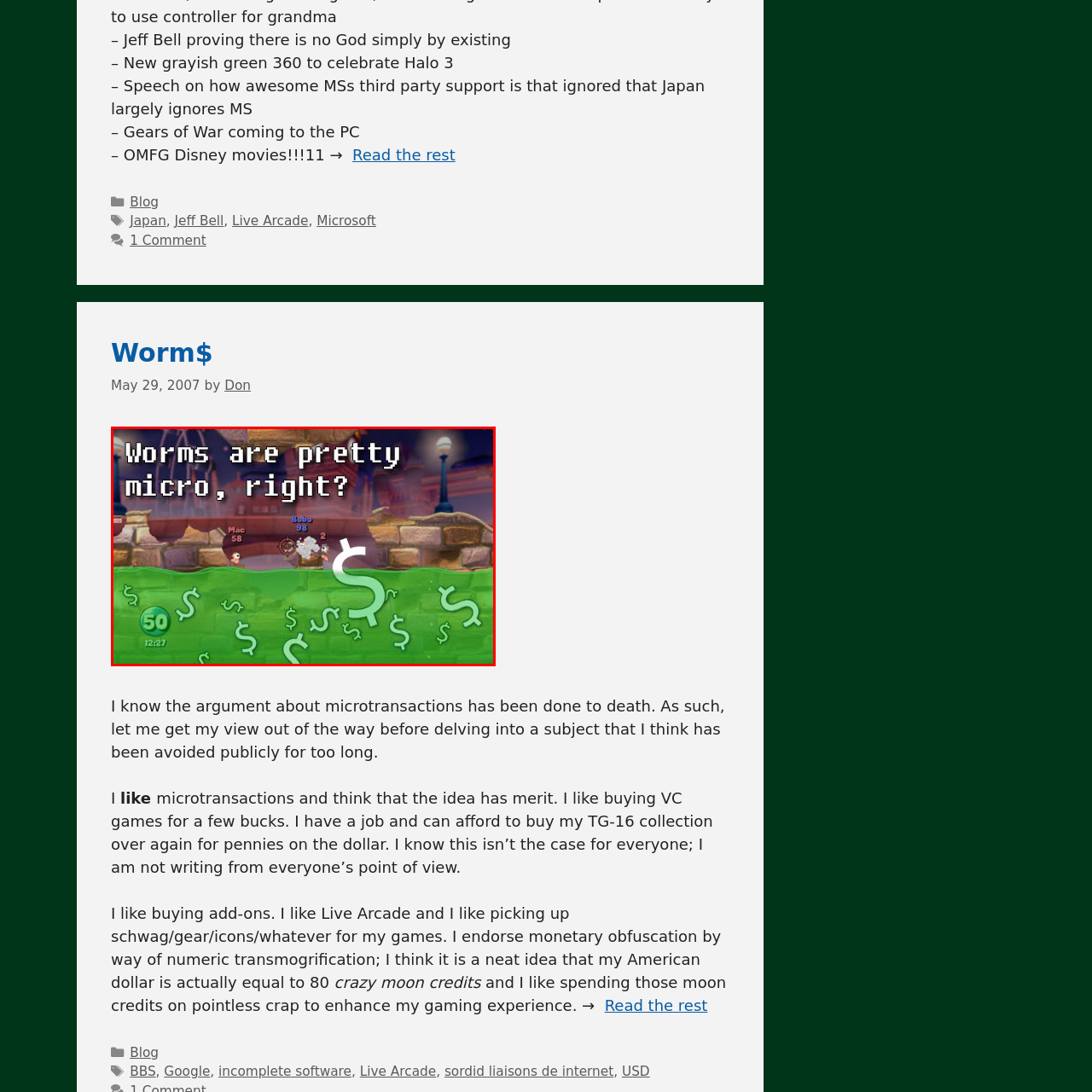What game is depicted in the image?
Examine the area marked by the red bounding box and respond with a one-word or short phrase answer.

Worms